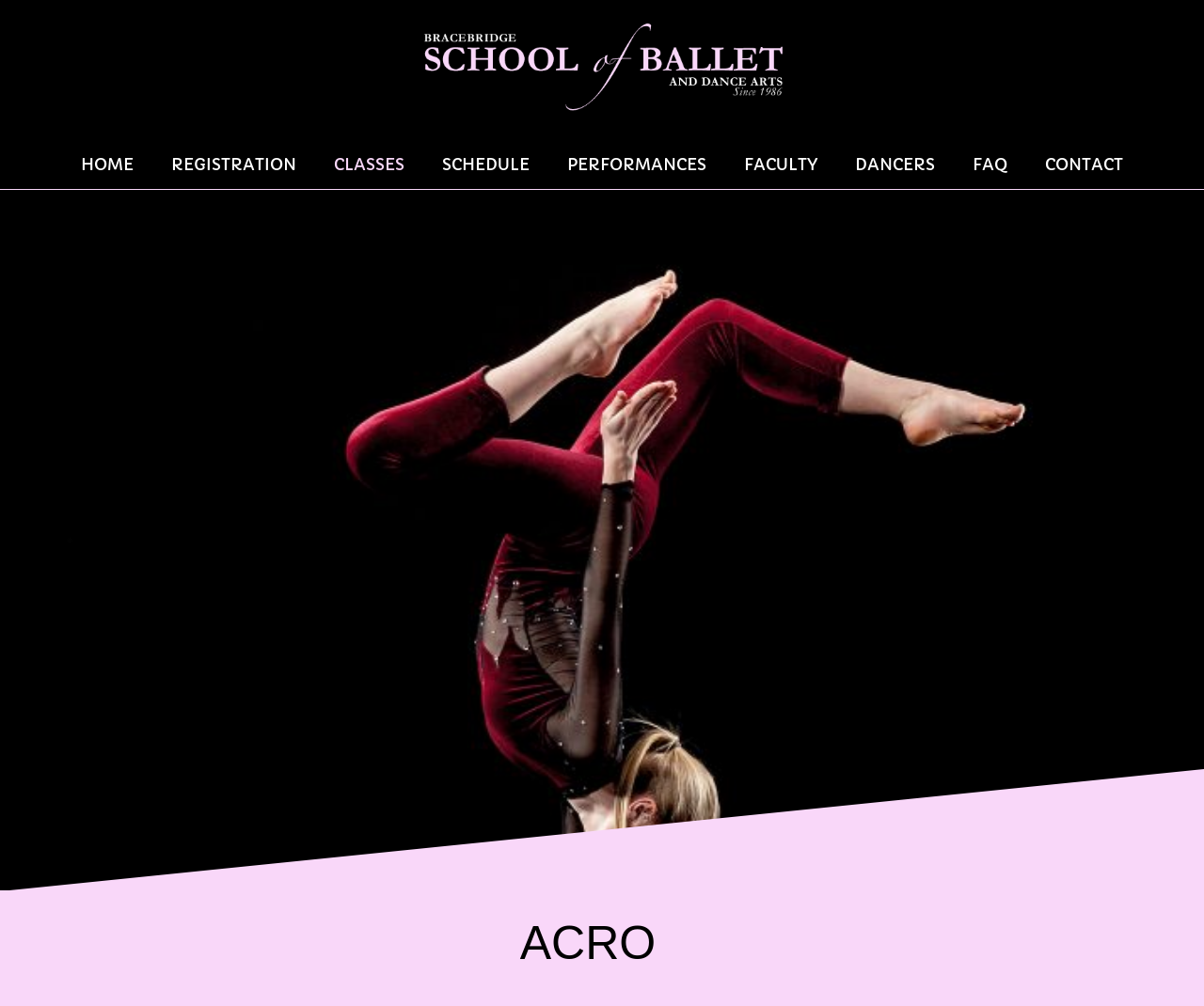Please identify the bounding box coordinates of the clickable element to fulfill the following instruction: "Click on HOME". The coordinates should be four float numbers between 0 and 1, i.e., [left, top, right, bottom].

[0.052, 0.14, 0.127, 0.188]